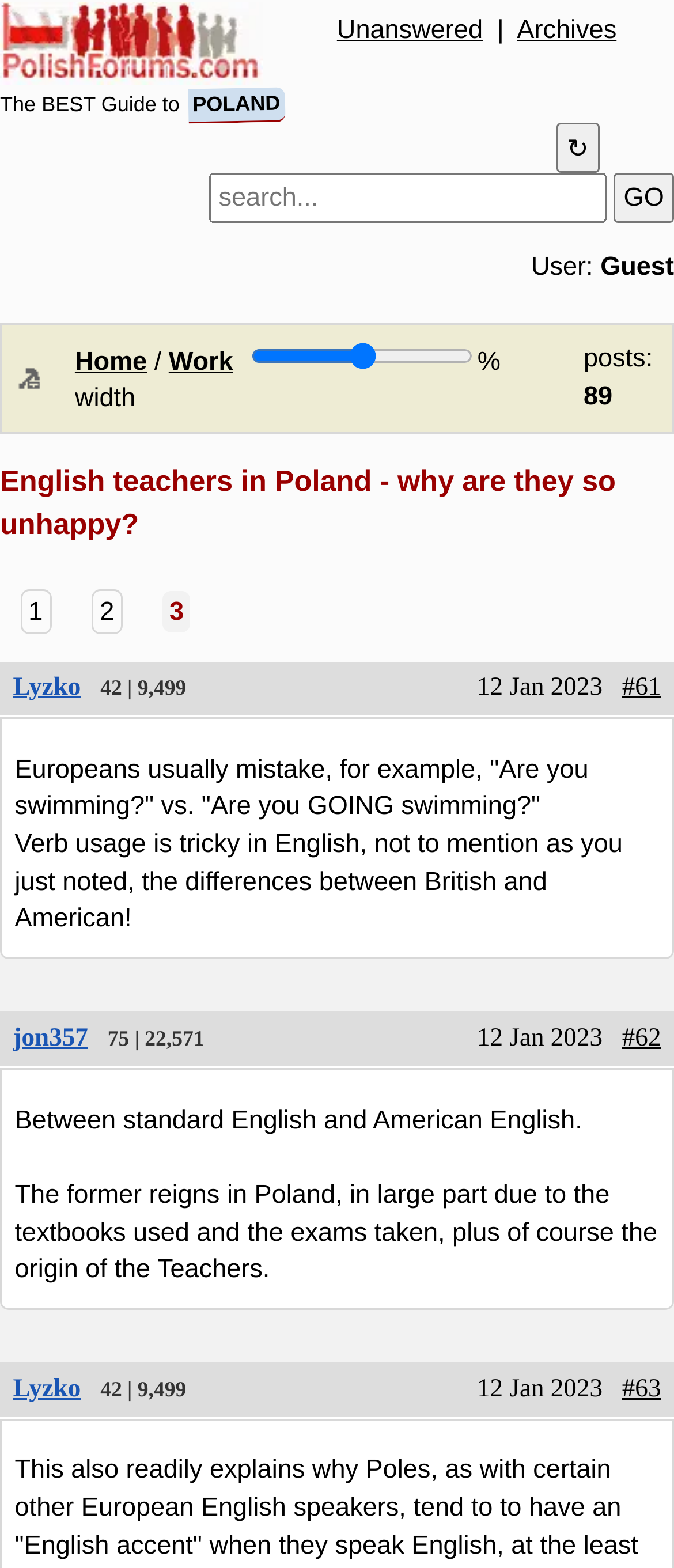Identify the bounding box for the element characterized by the following description: "title="Find on page" value="↻"".

[0.826, 0.078, 0.889, 0.111]